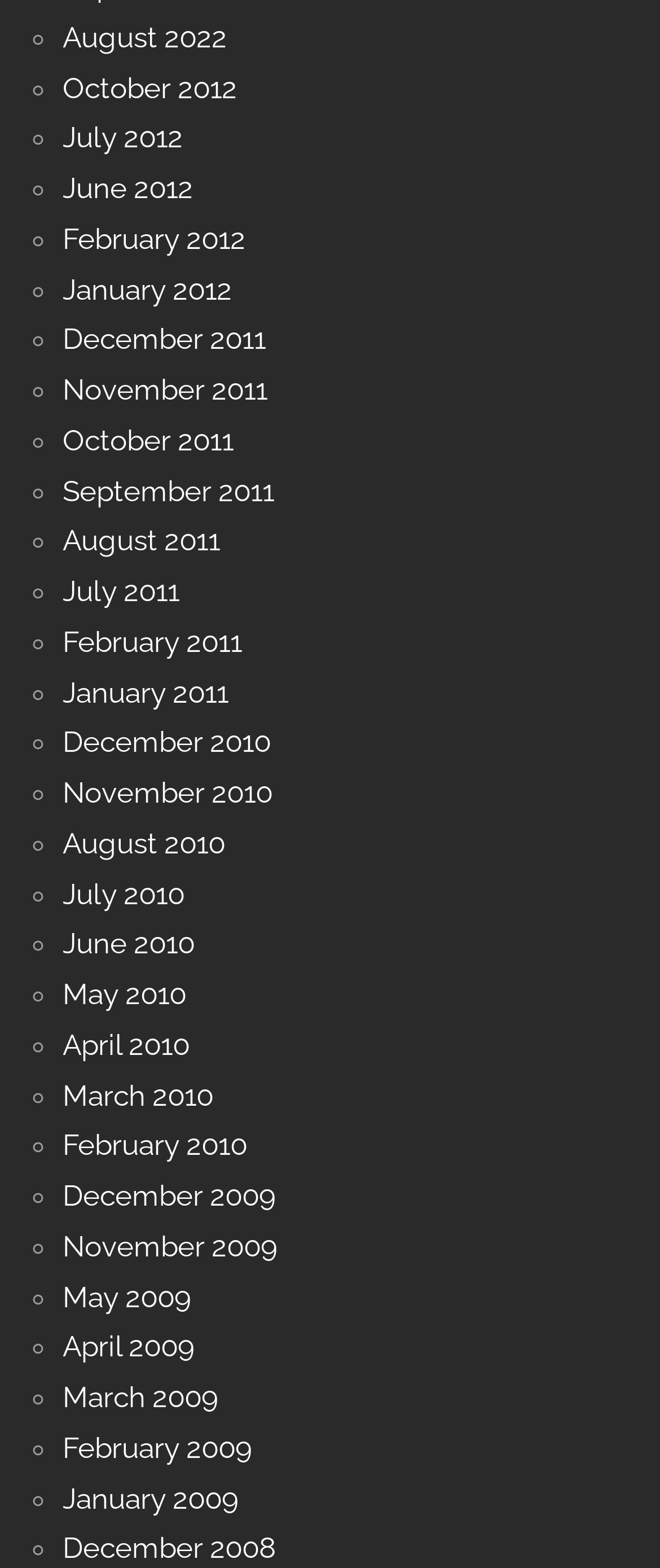Are all months from the same year?
Based on the visual details in the image, please answer the question thoroughly.

I examined the list of links on the webpage and found that the months listed are from different years, ranging from 2008 to 2022, so not all months are from the same year.